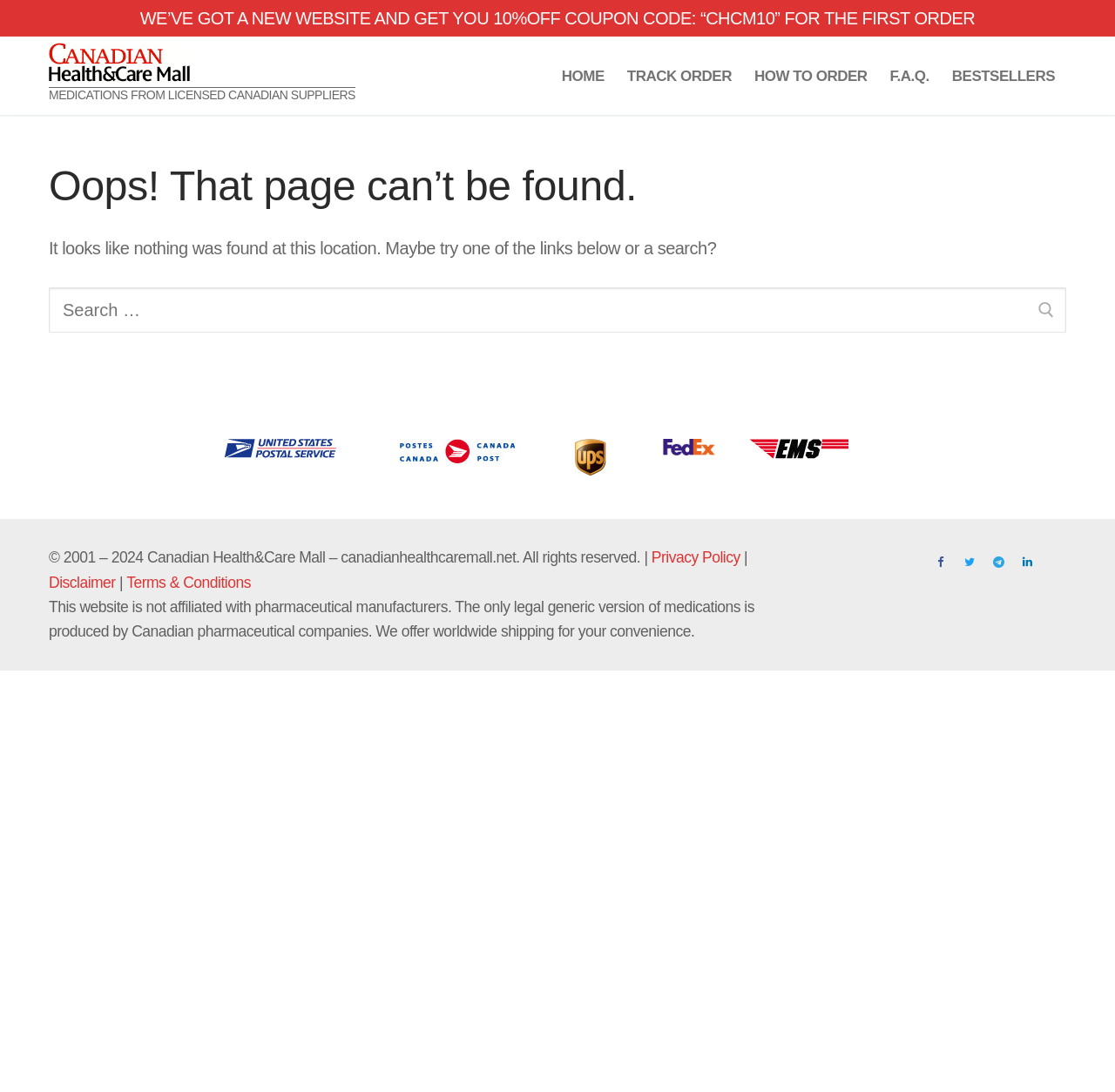Please identify the bounding box coordinates of the element's region that I should click in order to complete the following instruction: "Search for something". The bounding box coordinates consist of four float numbers between 0 and 1, i.e., [left, top, right, bottom].

[0.044, 0.263, 0.956, 0.305]